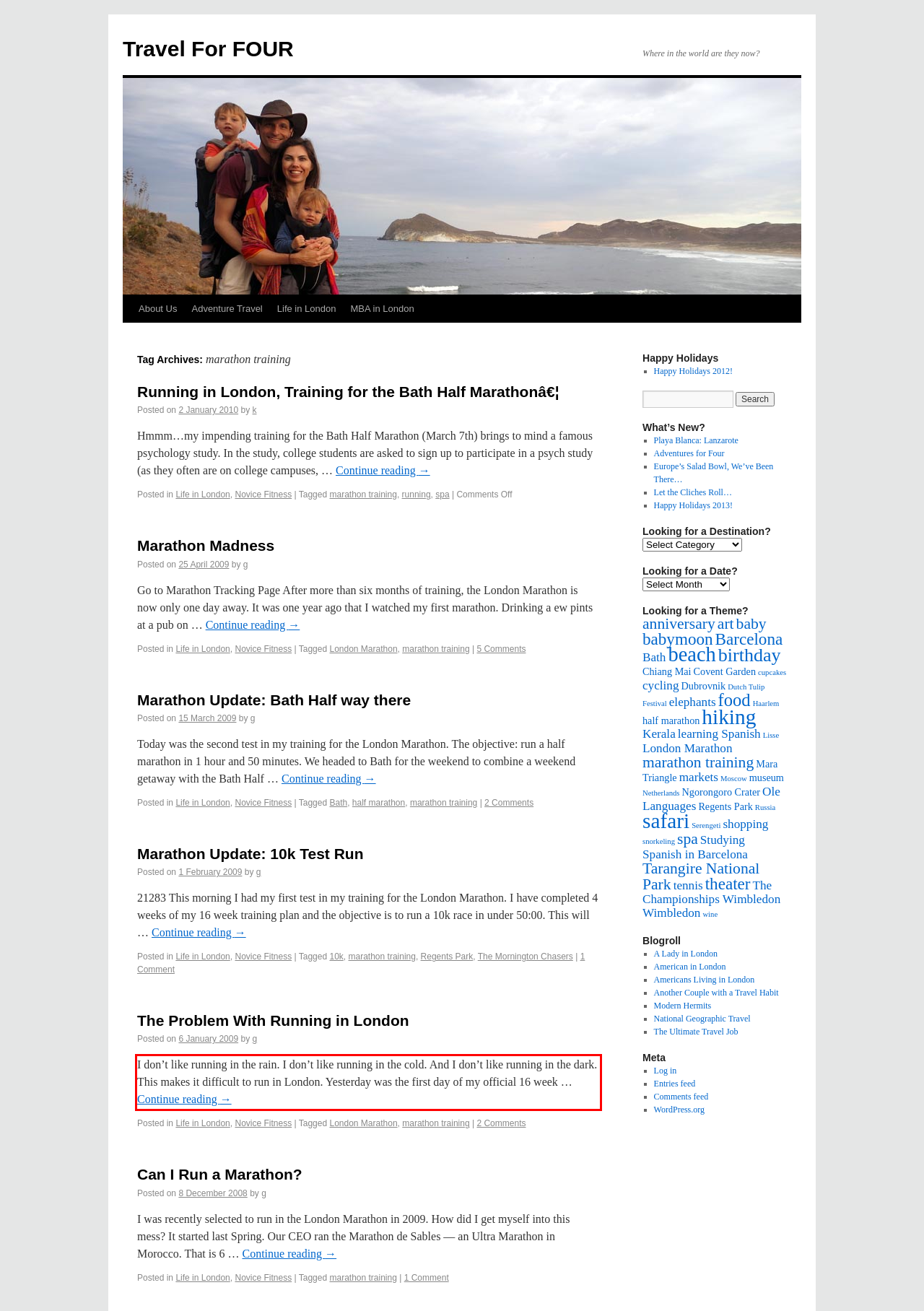You are looking at a screenshot of a webpage with a red rectangle bounding box. Use OCR to identify and extract the text content found inside this red bounding box.

I don’t like running in the rain. I don’t like running in the cold. And I don’t like running in the dark. This makes it difficult to run in London. Yesterday was the first day of my official 16 week … Continue reading →